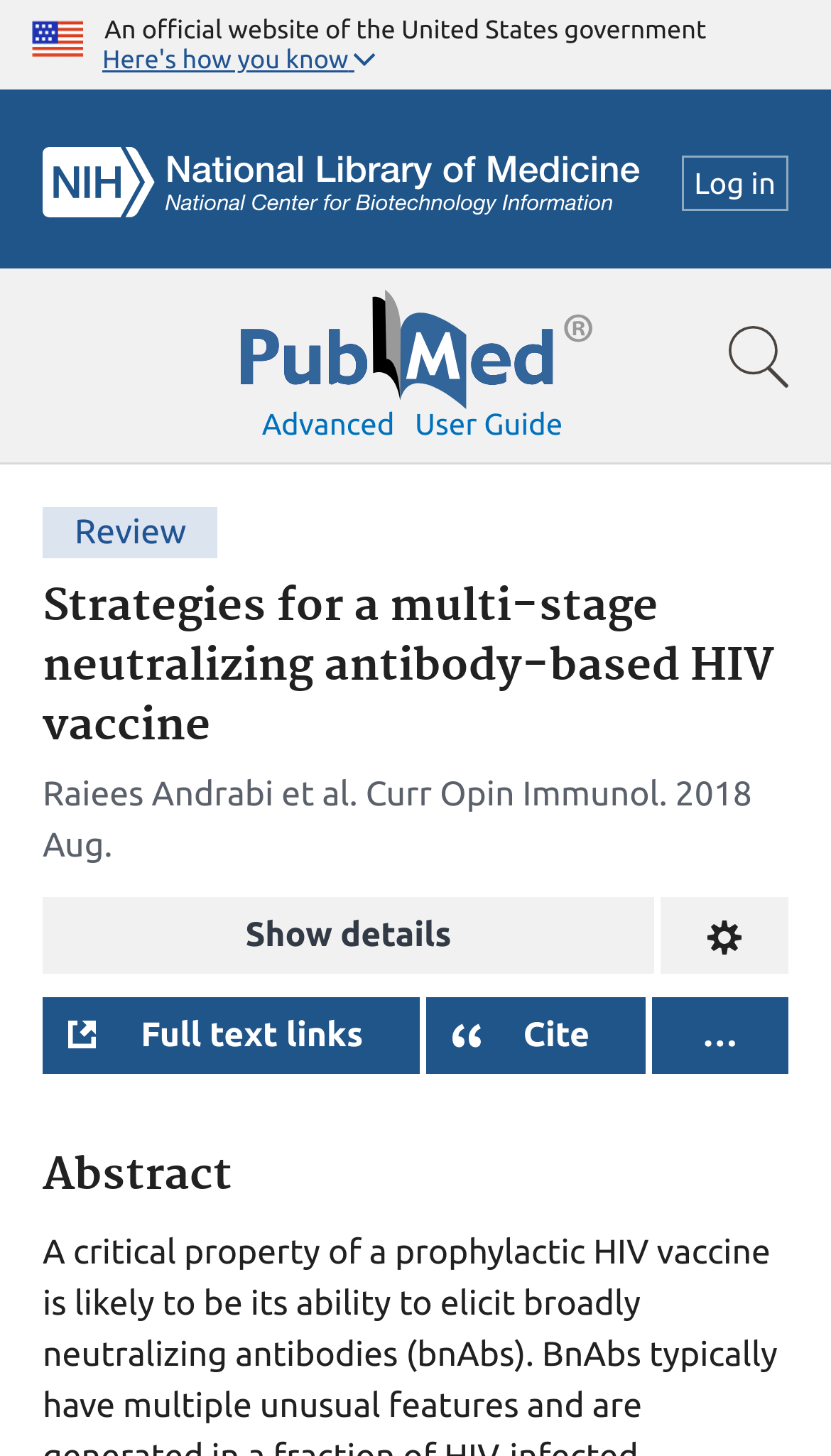Give a short answer to this question using one word or a phrase:
How many buttons are there in the 'Strategies for a multi-stage neutralizing antibody-based HIV vaccine' section?

Three